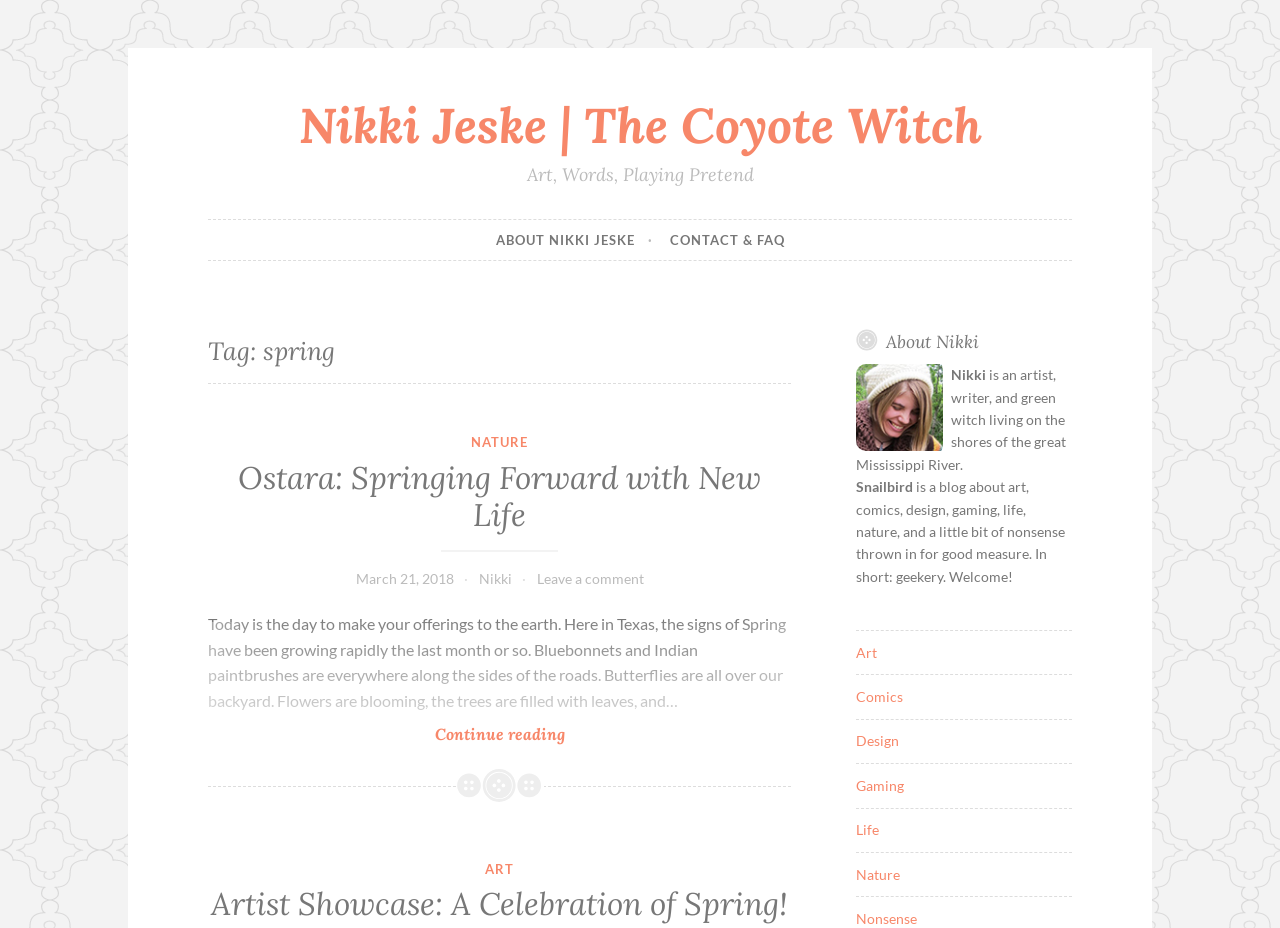Using the element description provided, determine the bounding box coordinates in the format (top-left x, top-left y, bottom-right x, bottom-right y). Ensure that all values are floating point numbers between 0 and 1. Element description: Art

[0.379, 0.927, 0.402, 0.945]